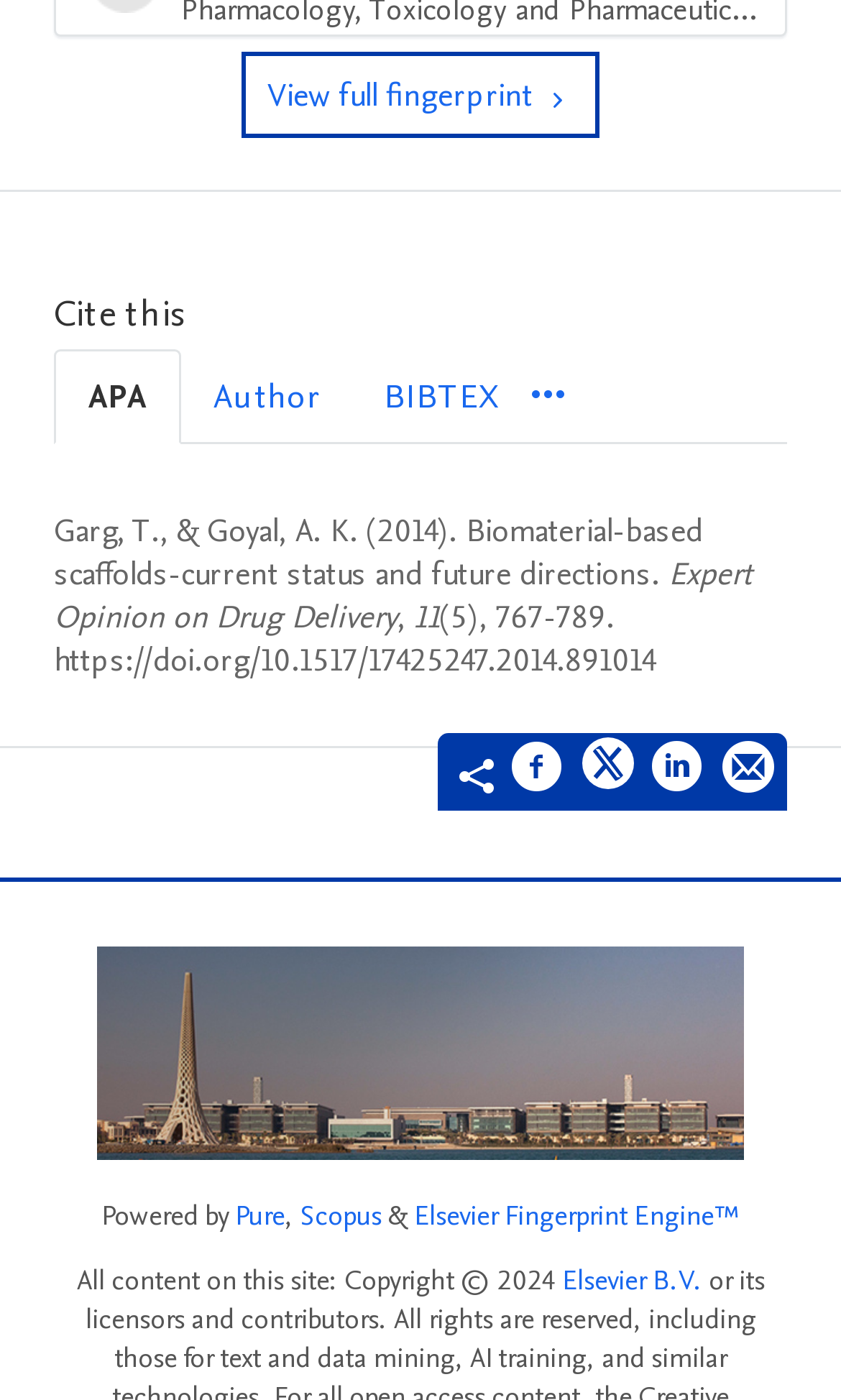Determine the bounding box coordinates of the region that needs to be clicked to achieve the task: "Share on Facebook".

[0.608, 0.528, 0.672, 0.575]